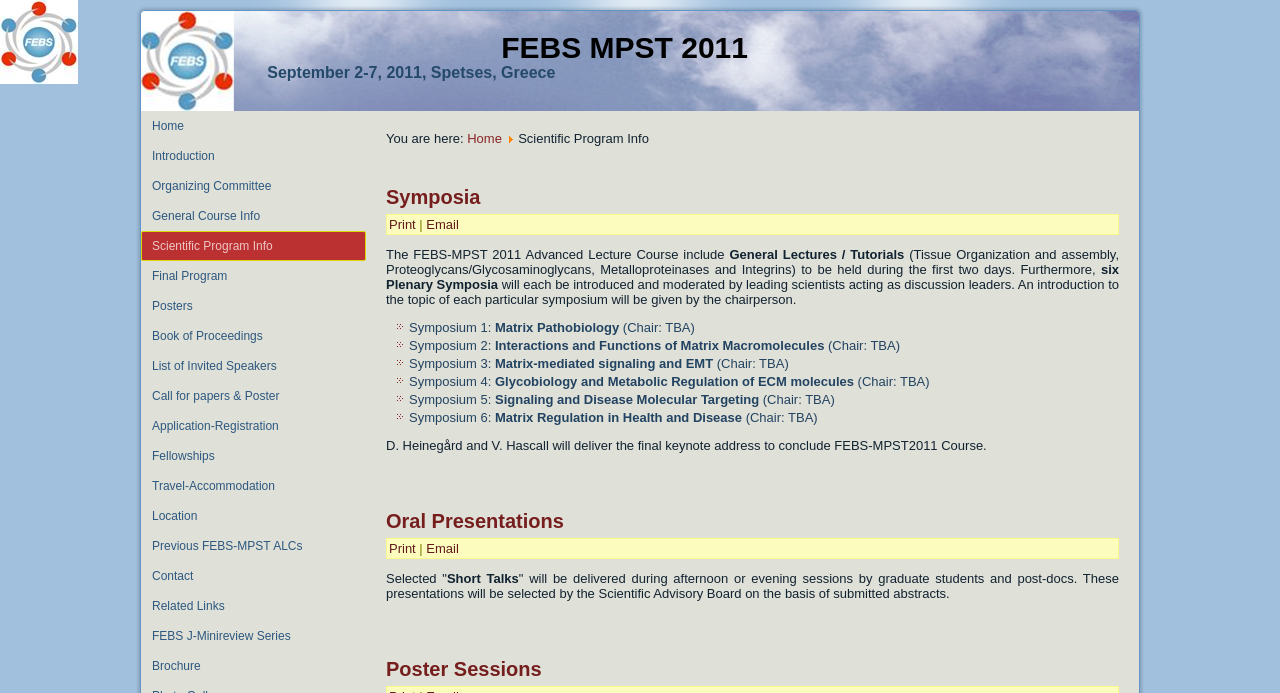Who will deliver the final keynote address?
Provide a detailed answer to the question using information from the image.

I found the answer by looking at the text 'D. Heinegård and V. Hascall will deliver the final keynote address to conclude FEBS-MPST2011 Course.' which is located under the heading 'Symposia'.